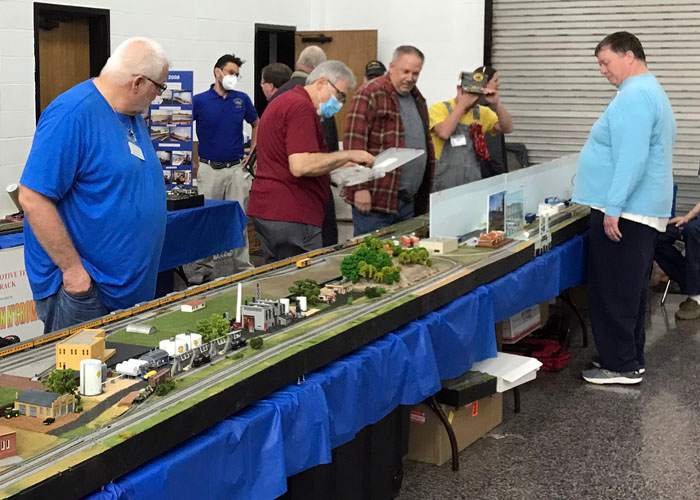Provide a single word or phrase answer to the question: 
What is the man in the blue shirt doing?

Observing the model